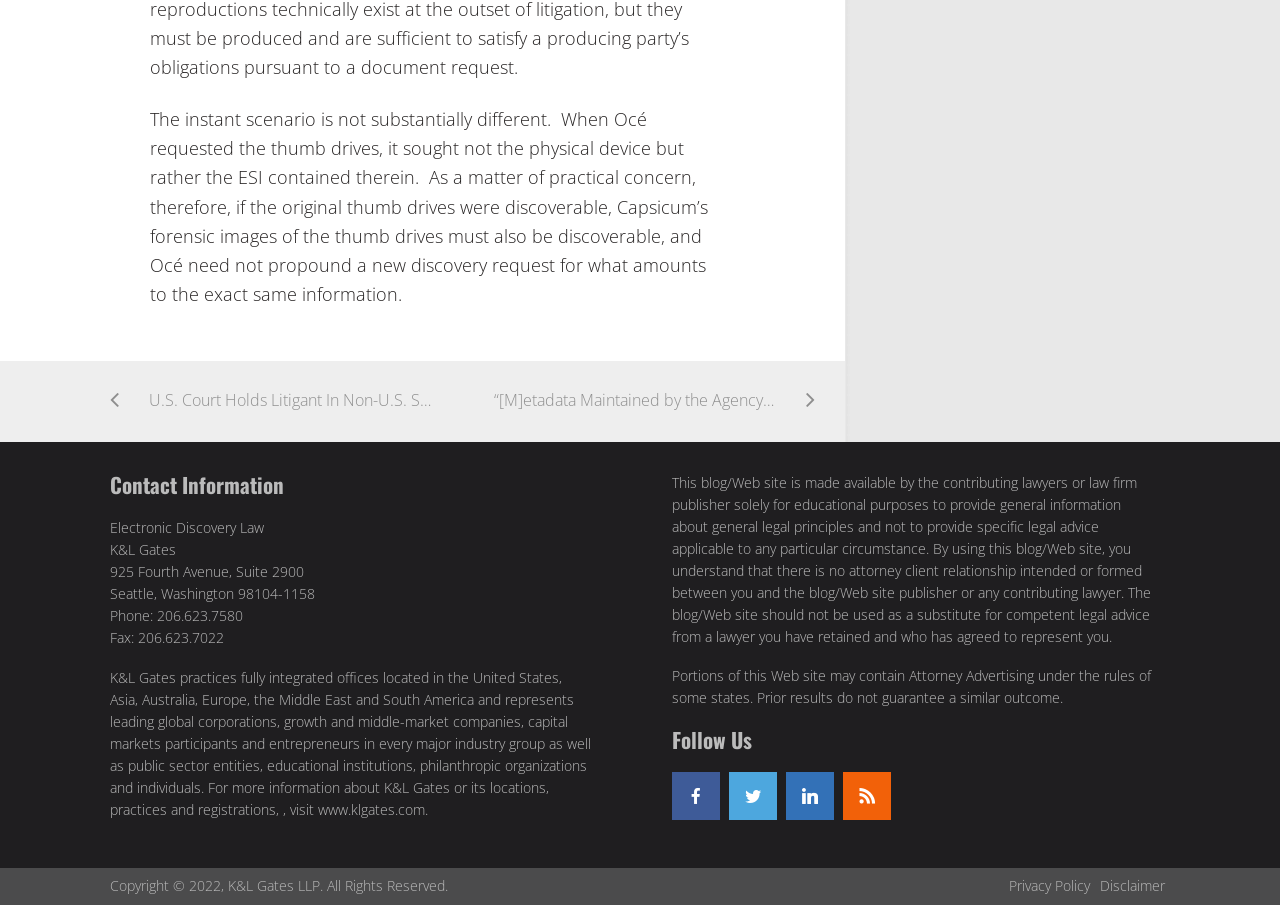What is the name of the law firm?
Relying on the image, give a concise answer in one word or a brief phrase.

K&L Gates